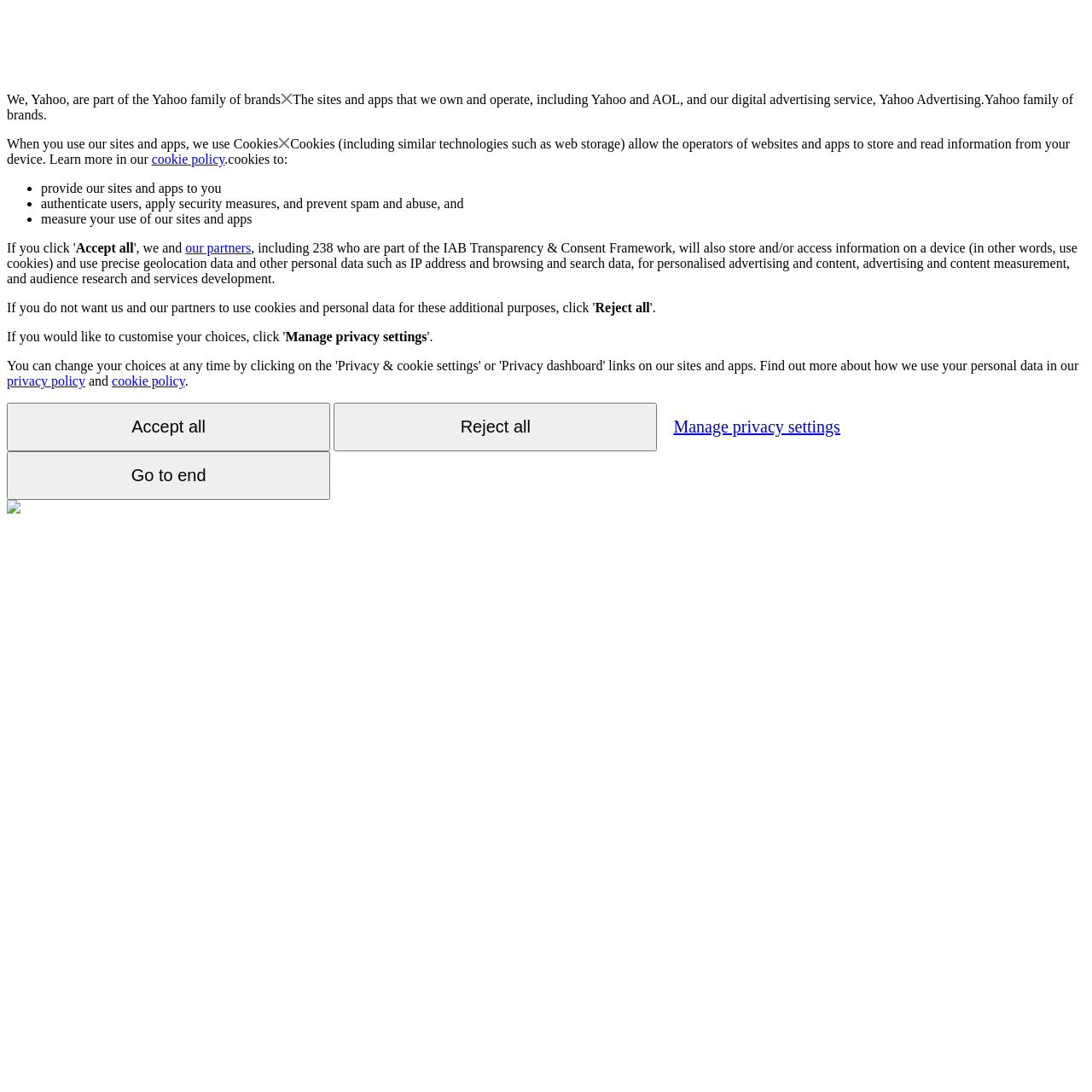Locate the bounding box coordinates of the area to click to fulfill this instruction: "View the 'cookie policy'". The bounding box should be presented as four float numbers between 0 and 1, in the order [left, top, right, bottom].

[0.102, 0.342, 0.169, 0.355]